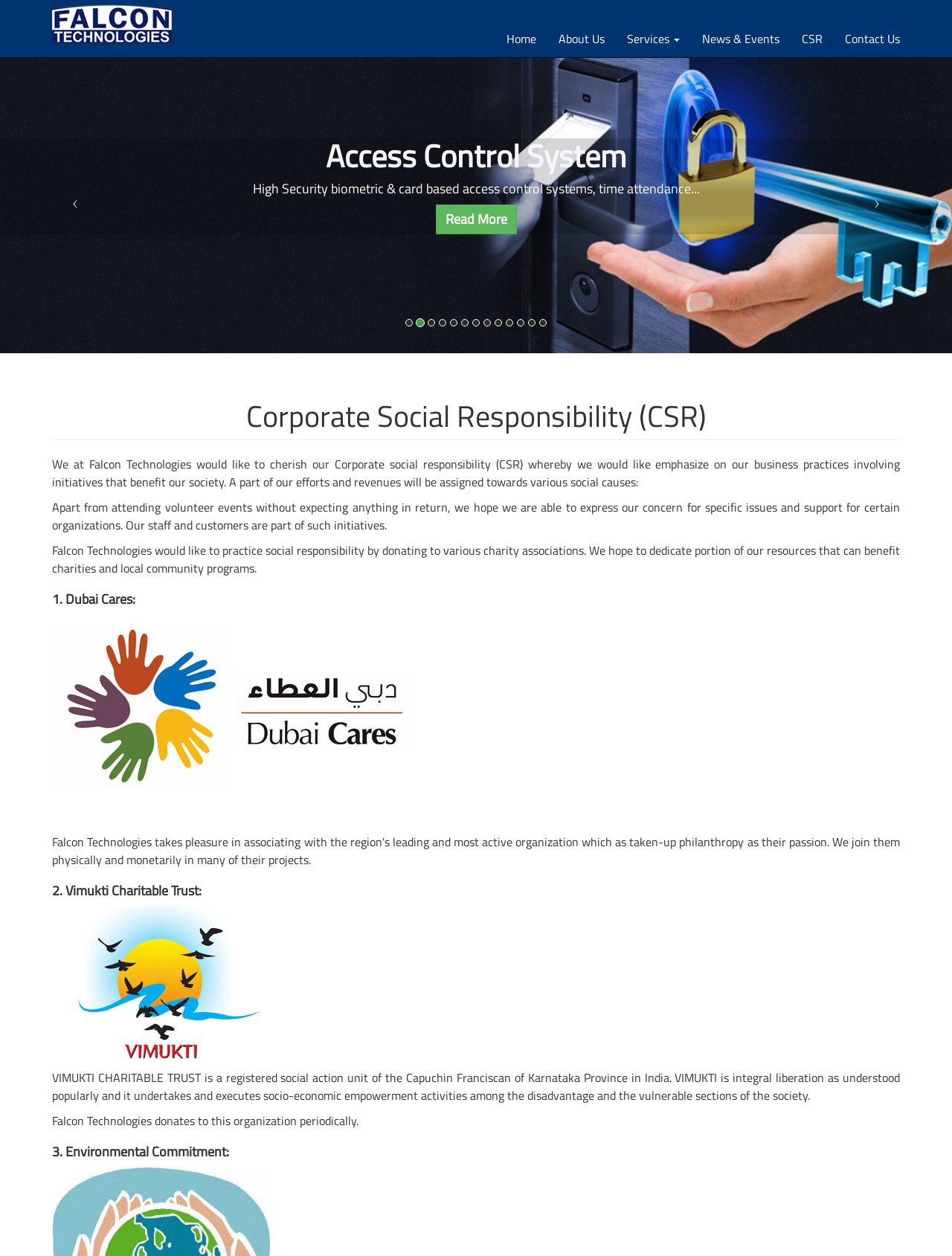Pinpoint the bounding box coordinates of the area that should be clicked to complete the following instruction: "Click the Falcon logo". The coordinates must be given as four float numbers between 0 and 1, i.e., [left, top, right, bottom].

[0.043, 0.0, 0.192, 0.03]